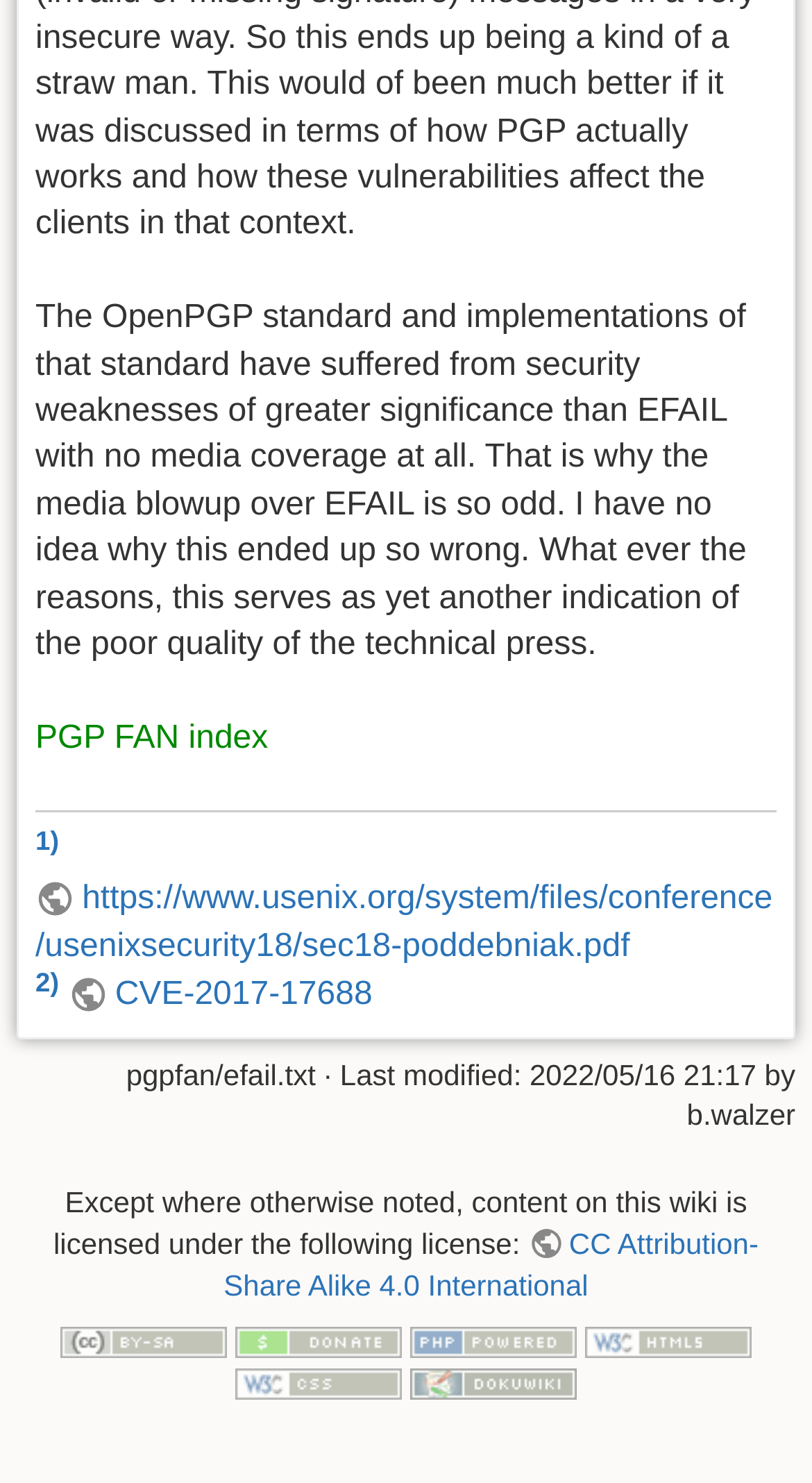What is the format of the file mentioned in the main text?
Please respond to the question with a detailed and well-explained answer.

The main text mentions a link to a PDF file, specifically 'https://www.usenix.org/system/files/conference/usenixsecurity18/sec18-poddebniak.pdf', which indicates that the file format is PDF.